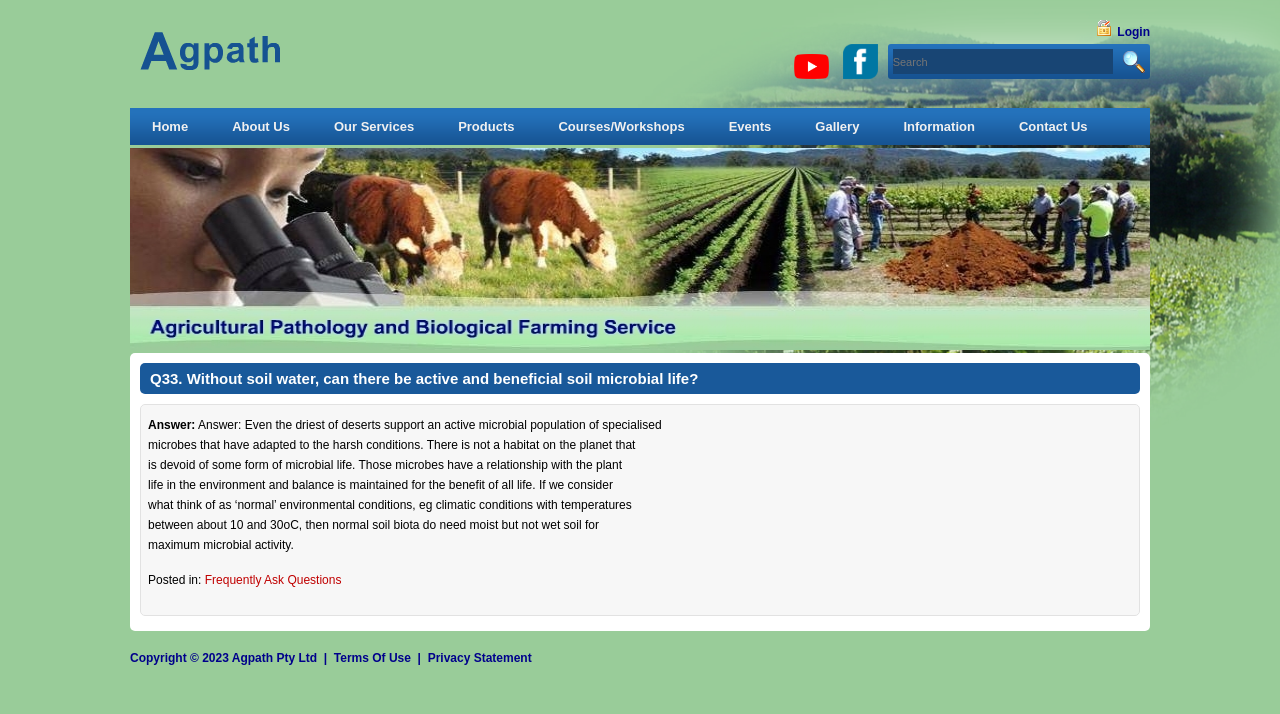Please find the bounding box coordinates of the section that needs to be clicked to achieve this instruction: "View the gallery".

[0.62, 0.151, 0.689, 0.203]